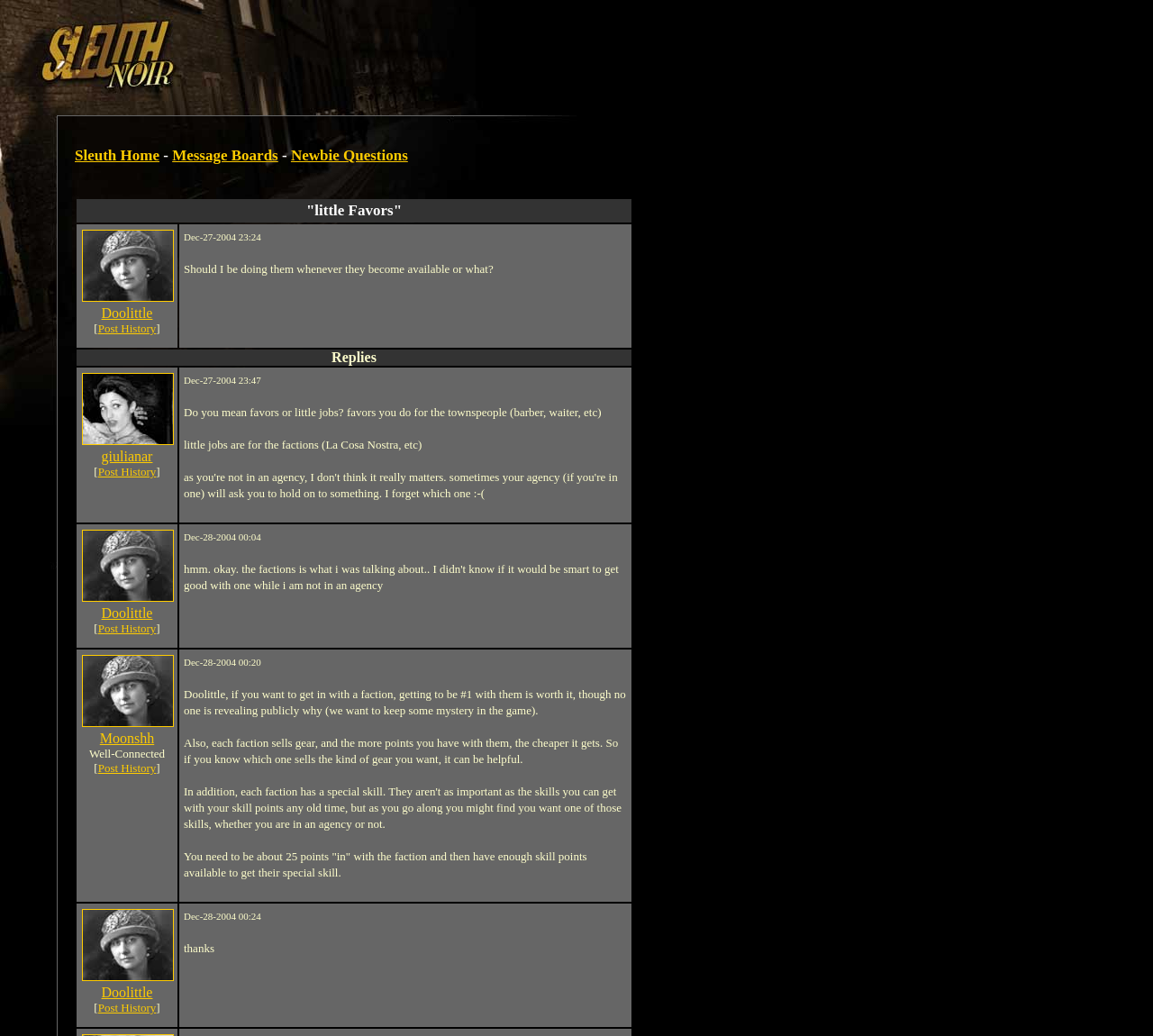Please determine the bounding box coordinates of the clickable area required to carry out the following instruction: "Click on the 'VMware Fusion 8.5 License Key' link". The coordinates must be four float numbers between 0 and 1, represented as [left, top, right, bottom].

None